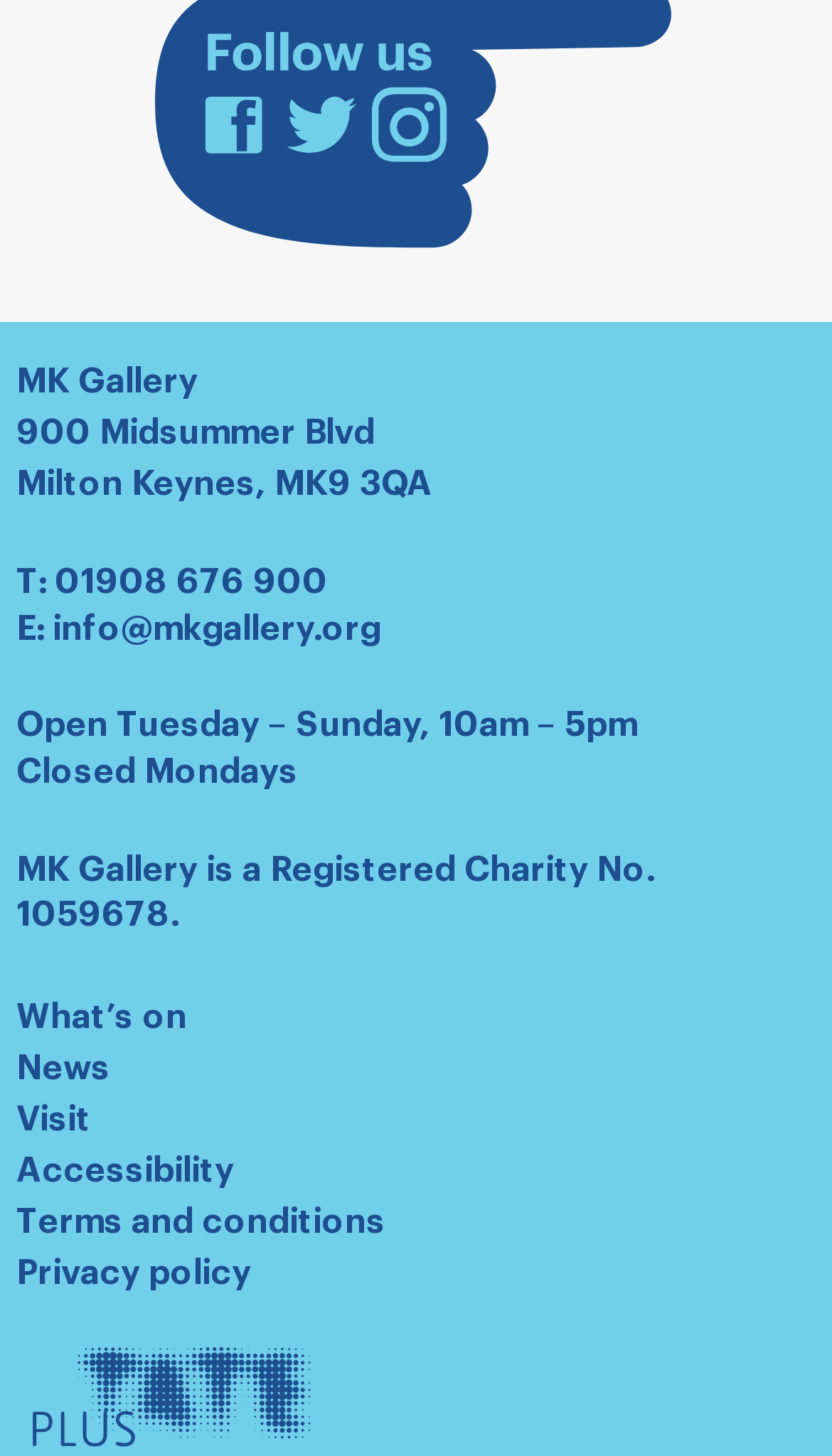Locate the bounding box coordinates of the clickable area needed to fulfill the instruction: "Plan a visit".

[0.02, 0.757, 0.11, 0.78]